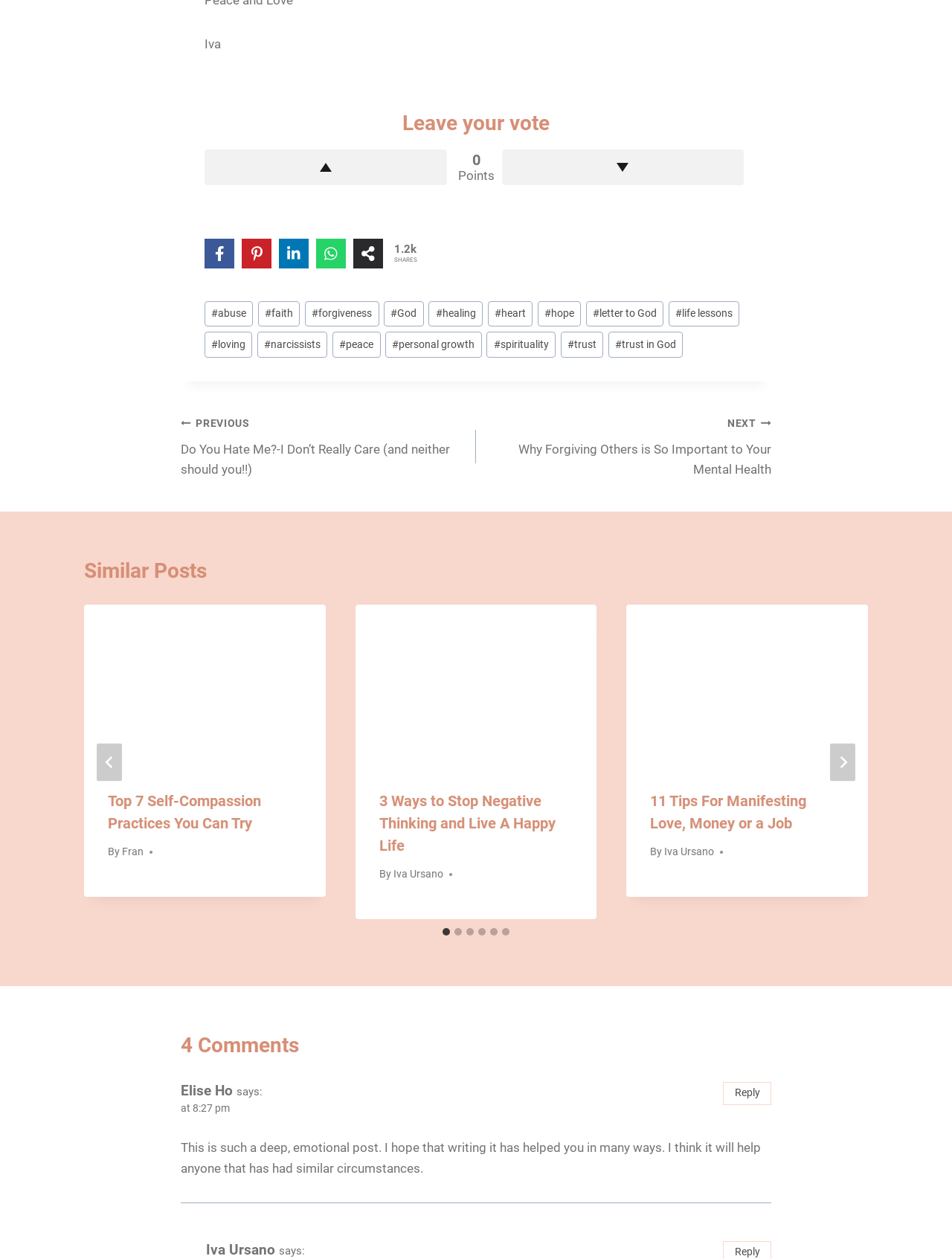Please locate the bounding box coordinates of the element that should be clicked to complete the given instruction: "Go to next slide".

[0.872, 0.59, 0.898, 0.62]